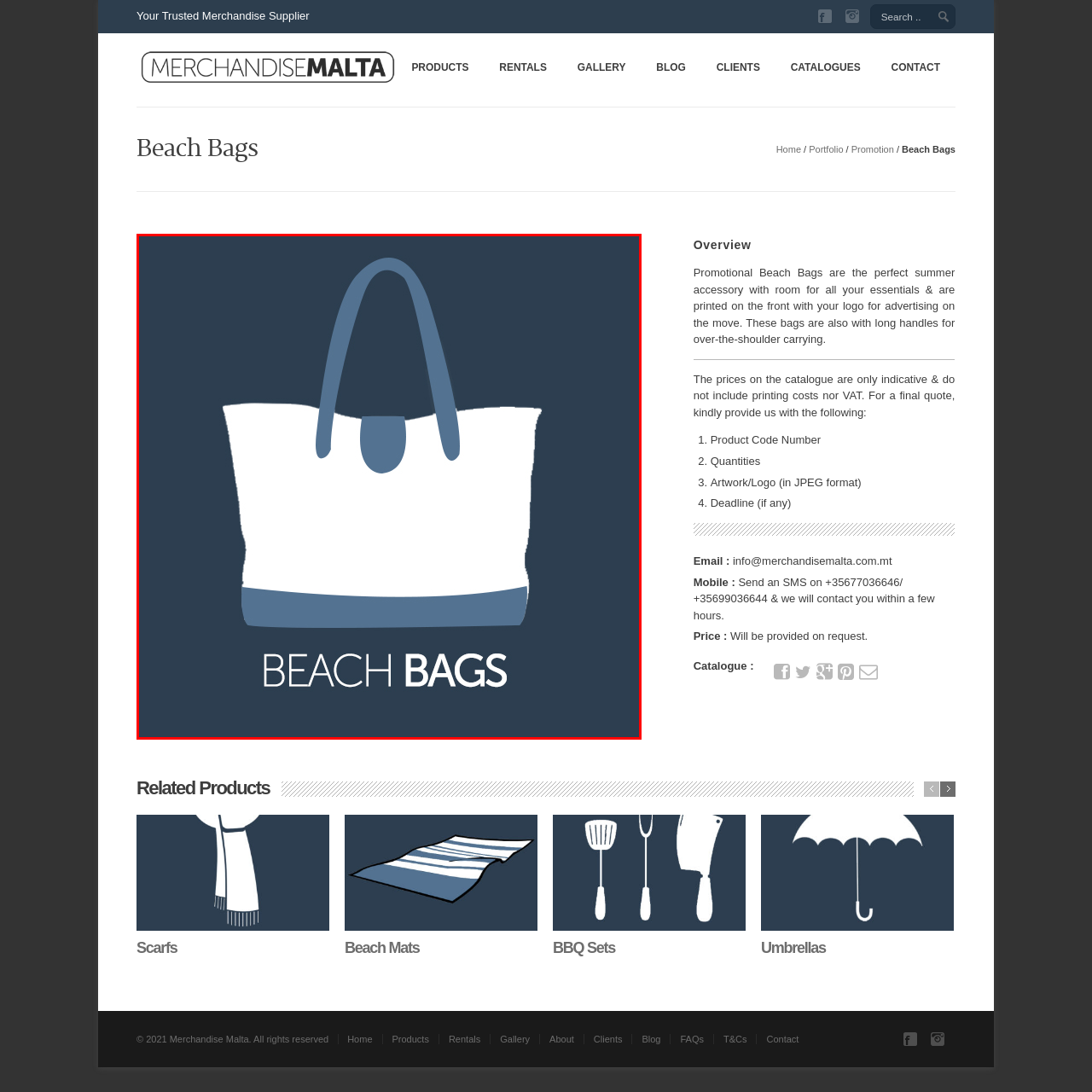Inspect the area enclosed by the red box and reply to the question using only one word or a short phrase: 
What is written in bold lettering beneath the bag?

BEACH BAGS